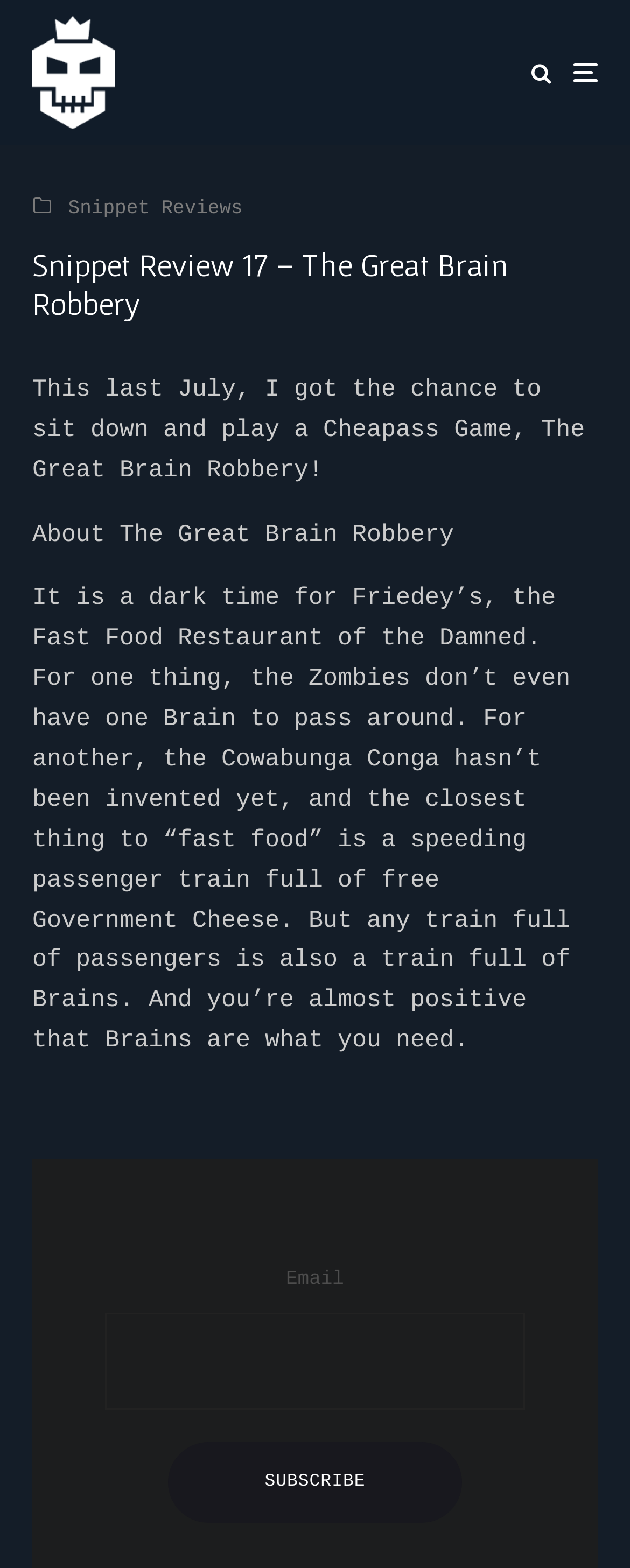What is the name of the game being reviewed?
Refer to the image and provide a concise answer in one word or phrase.

The Great Brain Robbery